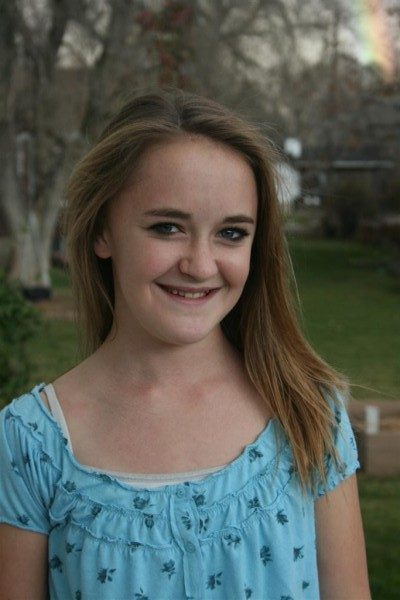What is the shape of the girl's hair?
Provide a detailed and well-explained answer to the question.

The caption states that the girl has 'long, straight hair that cascades down past her shoulders', which implies that her hair is straight in shape.